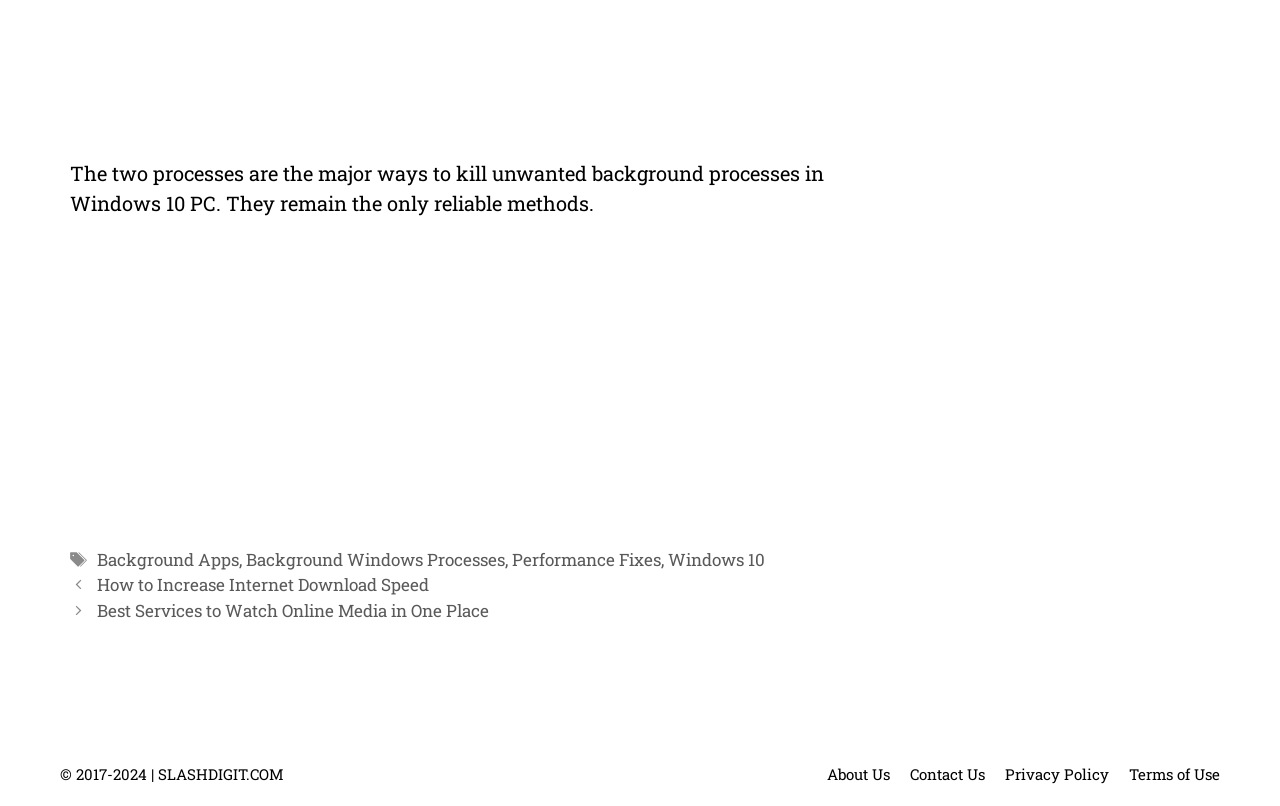Please identify the bounding box coordinates of the region to click in order to complete the given instruction: "Click on the 'Previous' button". The coordinates should be four float numbers between 0 and 1, i.e., [left, top, right, bottom].

[0.076, 0.711, 0.335, 0.739]